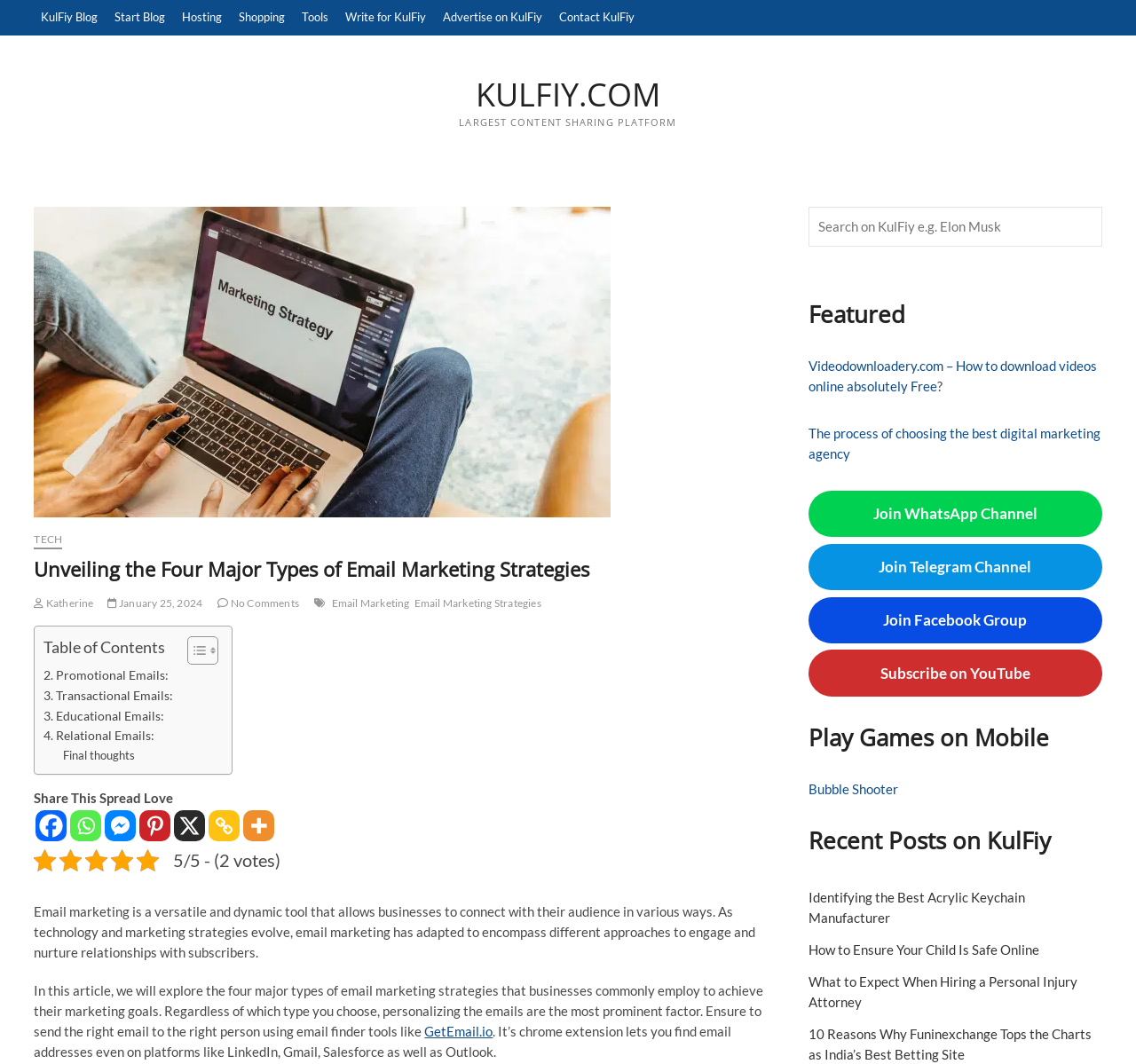Describe every aspect of the webpage comprehensively.

This webpage is an article about email marketing strategies, specifically exploring the four major types of email marketing strategies that businesses commonly employ to achieve their marketing goals. 

At the top of the page, there is a navigation menu with links to various sections of the website, including the blog, hosting, shopping, tools, and more. Below this, there is a large heading that reads "KULFIY.COM" and a static text that says "LARGEST CONTENT SHARING PLATFORM". 

To the right of this, there is a figure with an image related to email marketing. Below this, there is a header section with links to various categories, including "TECH", and a heading that reads "Unveiling the Four Major Types of Email Marketing Strategies". There are also links to the author's name, date, and number of comments.

The main content of the article is divided into sections, with a table of contents on the left side that allows users to navigate to different parts of the article. The article discusses the four major types of email marketing strategies, including promotional, transactional, educational, and relational emails. 

At the bottom of the page, there are social media sharing links and a rating system that allows users to rate the article. There is also a search bar on the right side of the page, along with a section featuring other articles and links to various topics, including digital marketing, WhatsApp channels, and YouTube subscriptions.